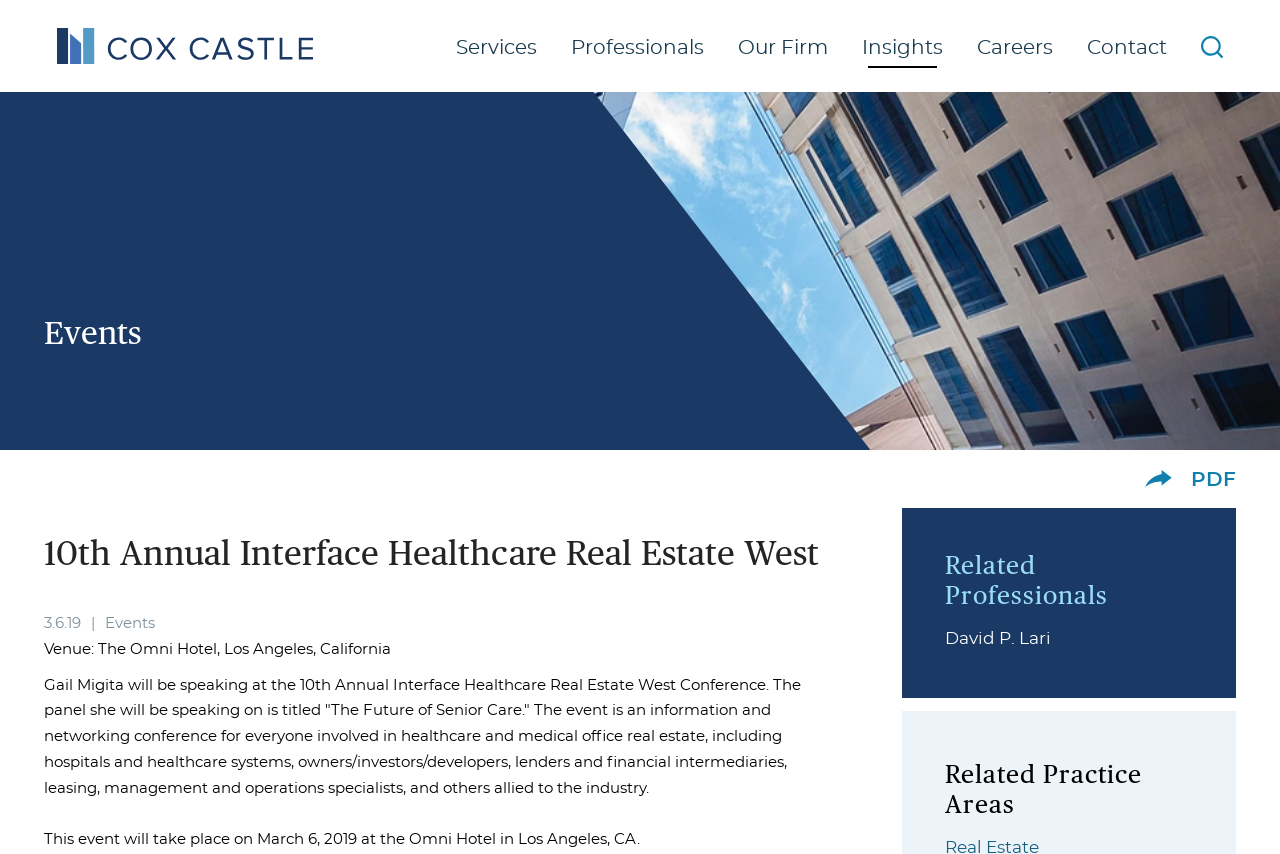Please identify the bounding box coordinates of the element's region that I should click in order to complete the following instruction: "Click Cox, Castle & Nicholson". The bounding box coordinates consist of four float numbers between 0 and 1, i.e., [left, top, right, bottom].

[0.031, 0.033, 0.365, 0.075]